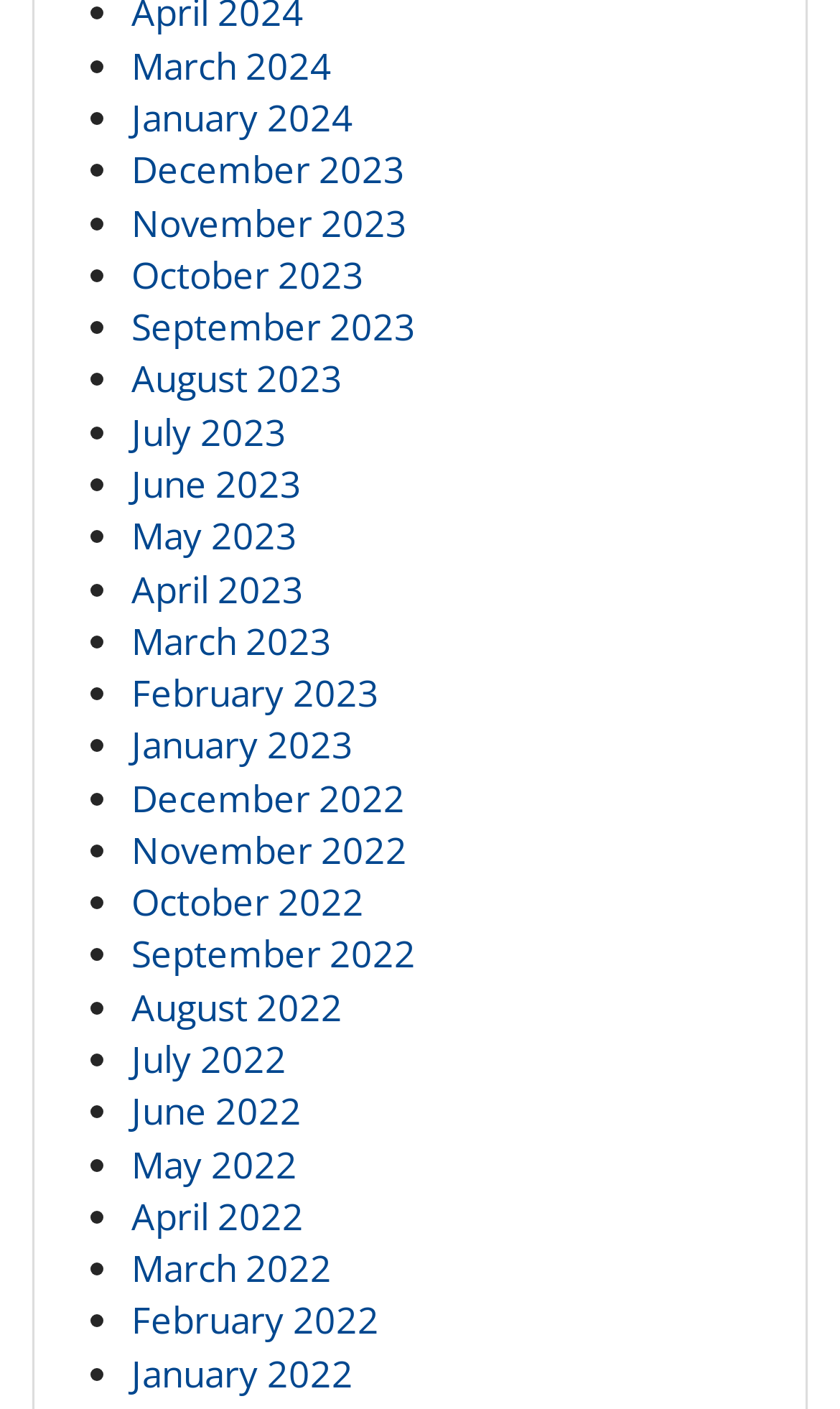Are the months listed in chronological order?
Based on the image, please offer an in-depth response to the question.

I examined the list of links on the webpage and found that the months are listed in chronological order, from January 2022 to December 2023 and then March 2024.